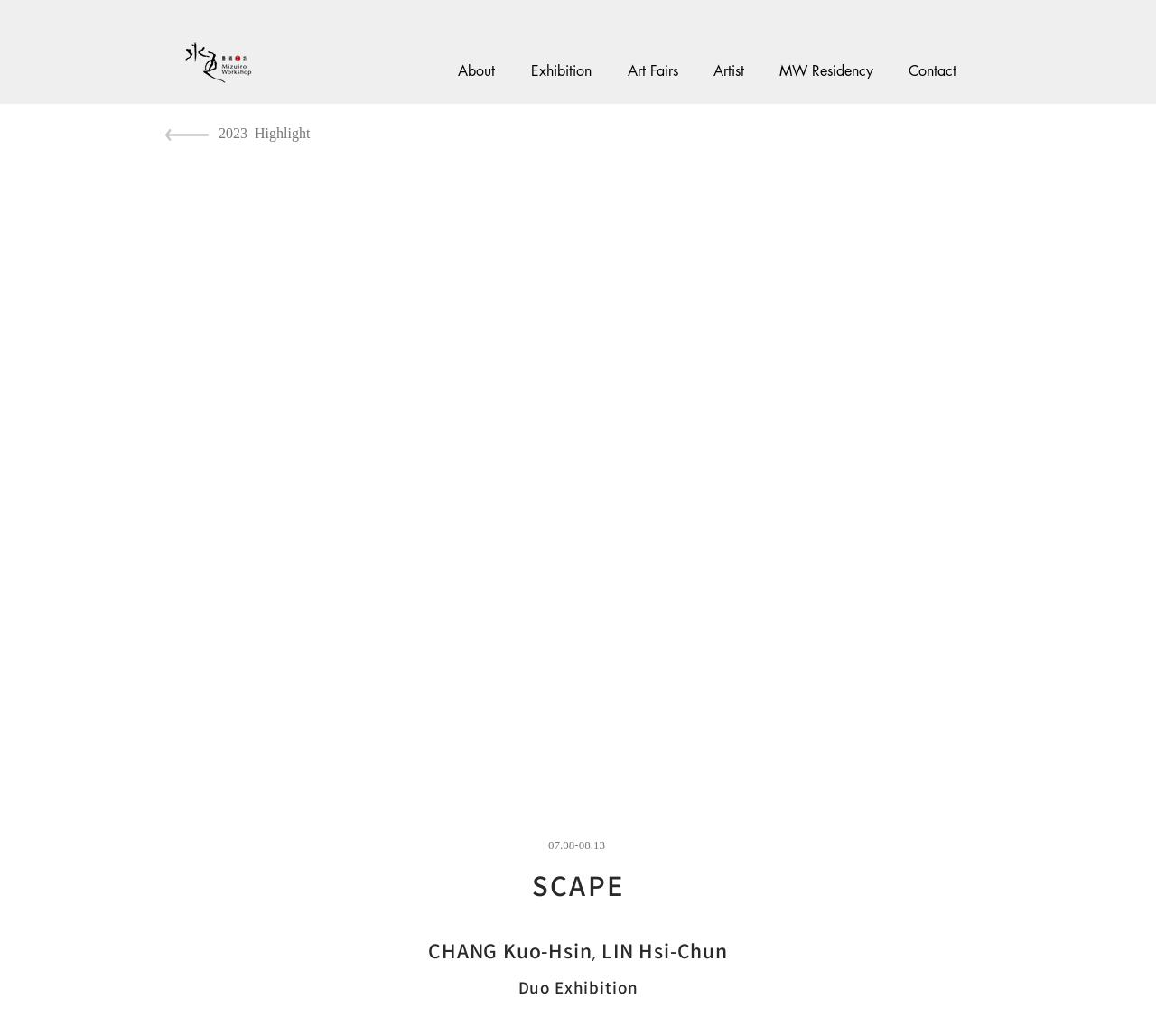Who is the artist featured in the image?
Using the image, provide a concise answer in one word or a short phrase.

呂巧智